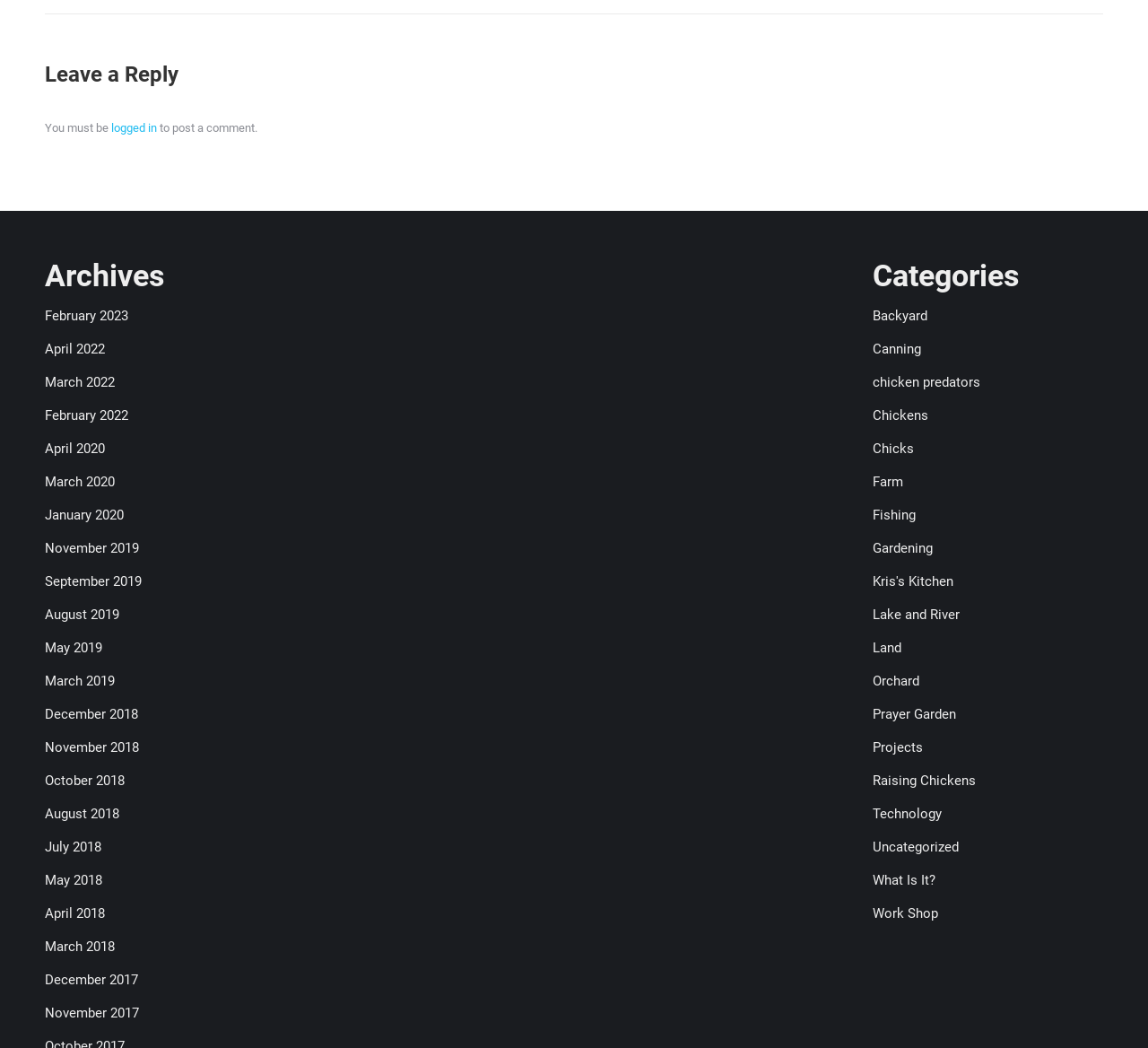Locate the bounding box coordinates of the UI element described by: "What Is It?". The bounding box coordinates should consist of four float numbers between 0 and 1, i.e., [left, top, right, bottom].

[0.76, 0.832, 0.814, 0.848]